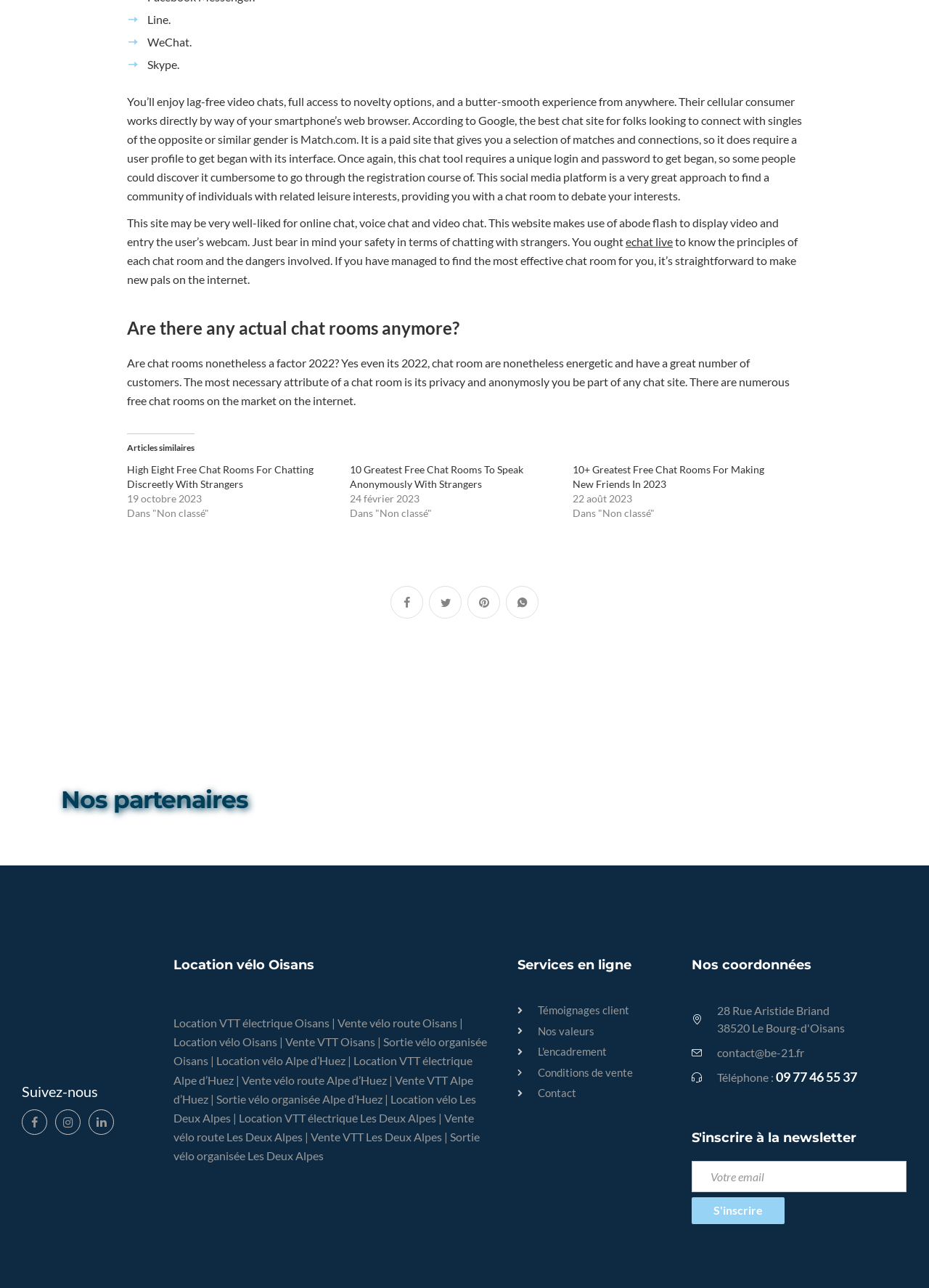What is required to get started with the chat tool?
Using the image, provide a concise answer in one word or a short phrase.

Unique login and password